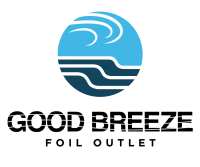What type of products does the outlet focus on?
Give a one-word or short-phrase answer derived from the screenshot.

Foil boarding products